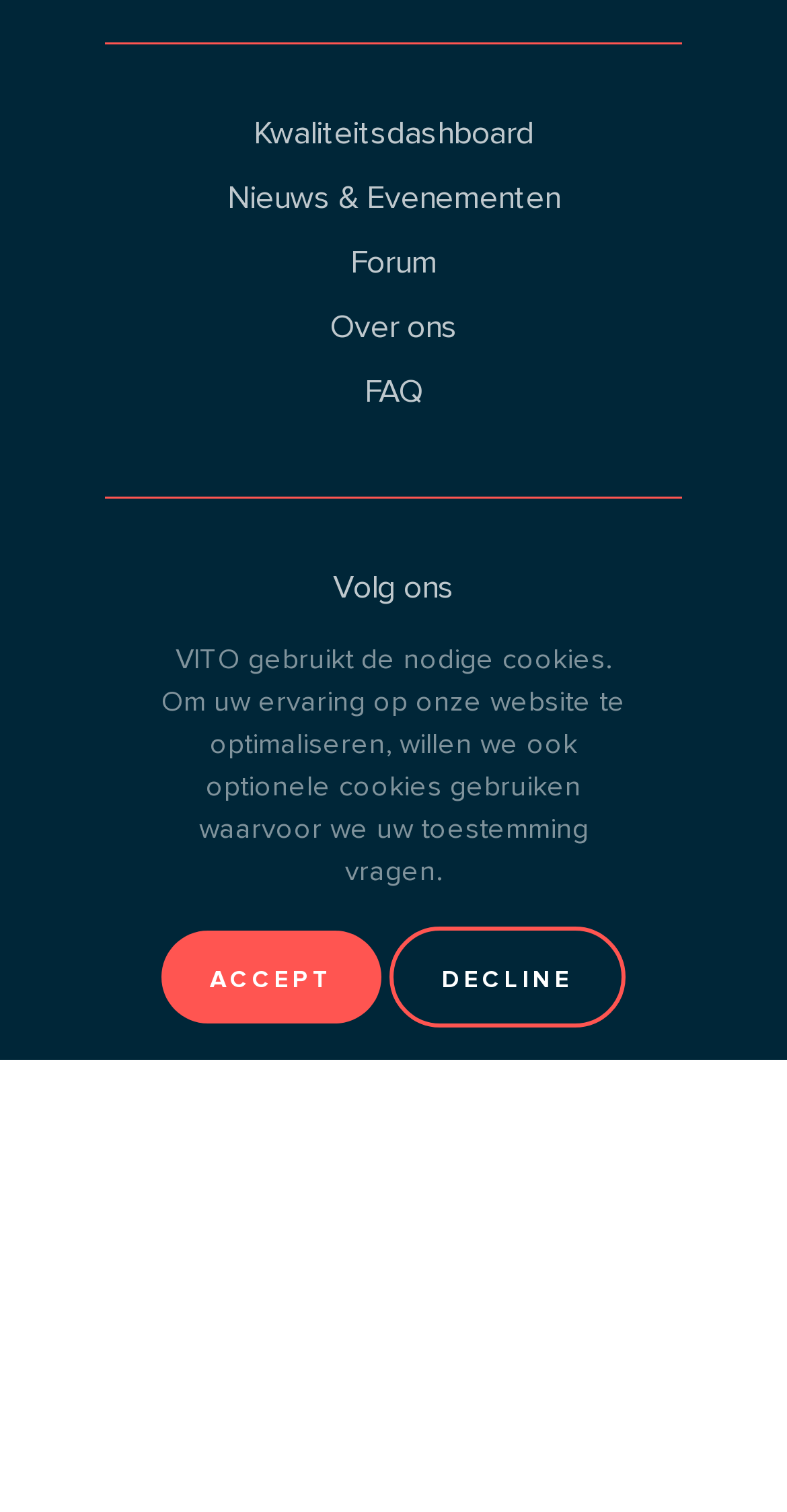Indicate the bounding box coordinates of the clickable region to achieve the following instruction: "Go to Nieuws & Evenementen."

[0.288, 0.12, 0.712, 0.142]